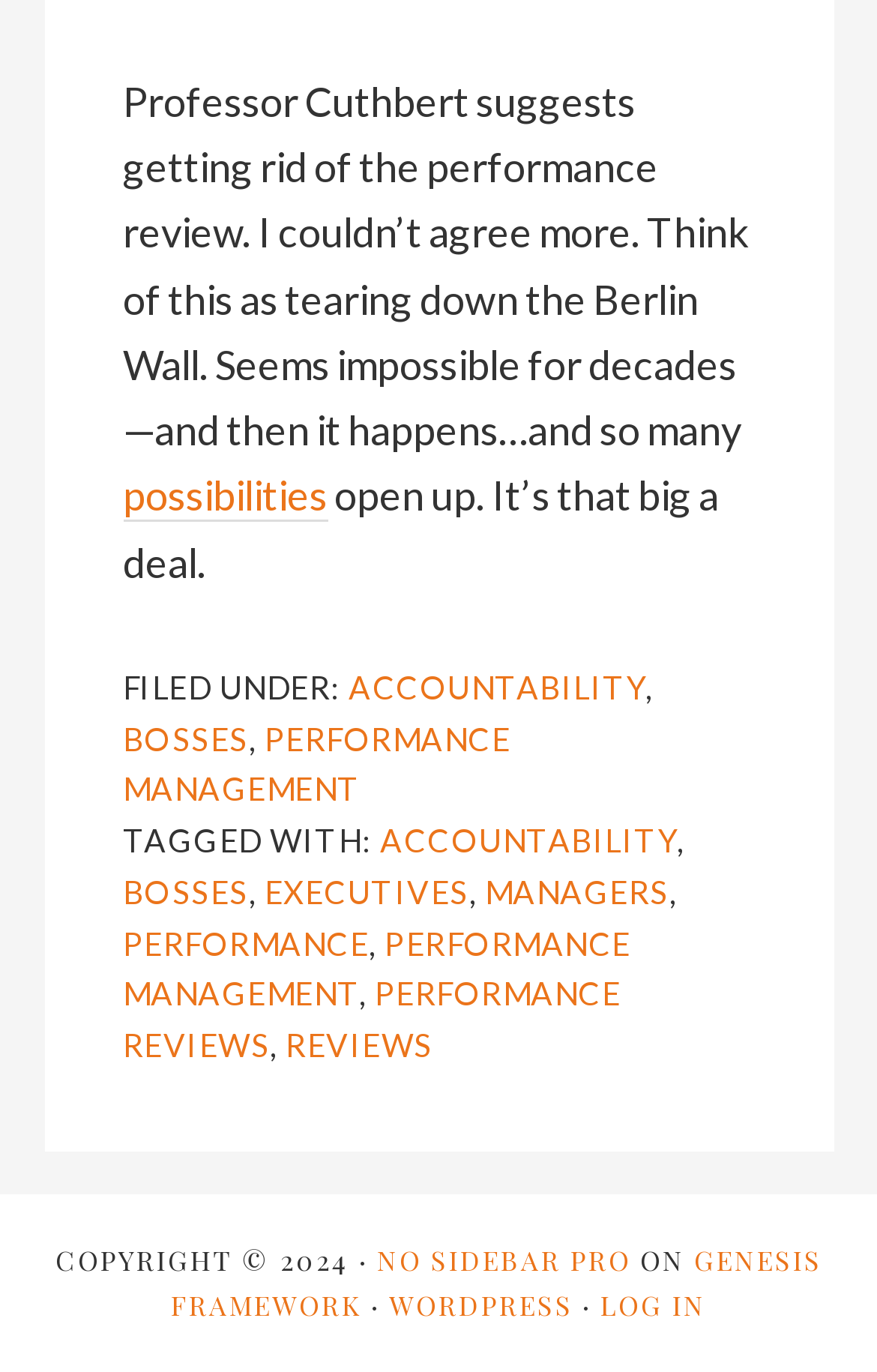Please identify the bounding box coordinates of the area that needs to be clicked to fulfill the following instruction: "Click on the link 'ACCOUNTABILITY'."

[0.398, 0.487, 0.736, 0.514]